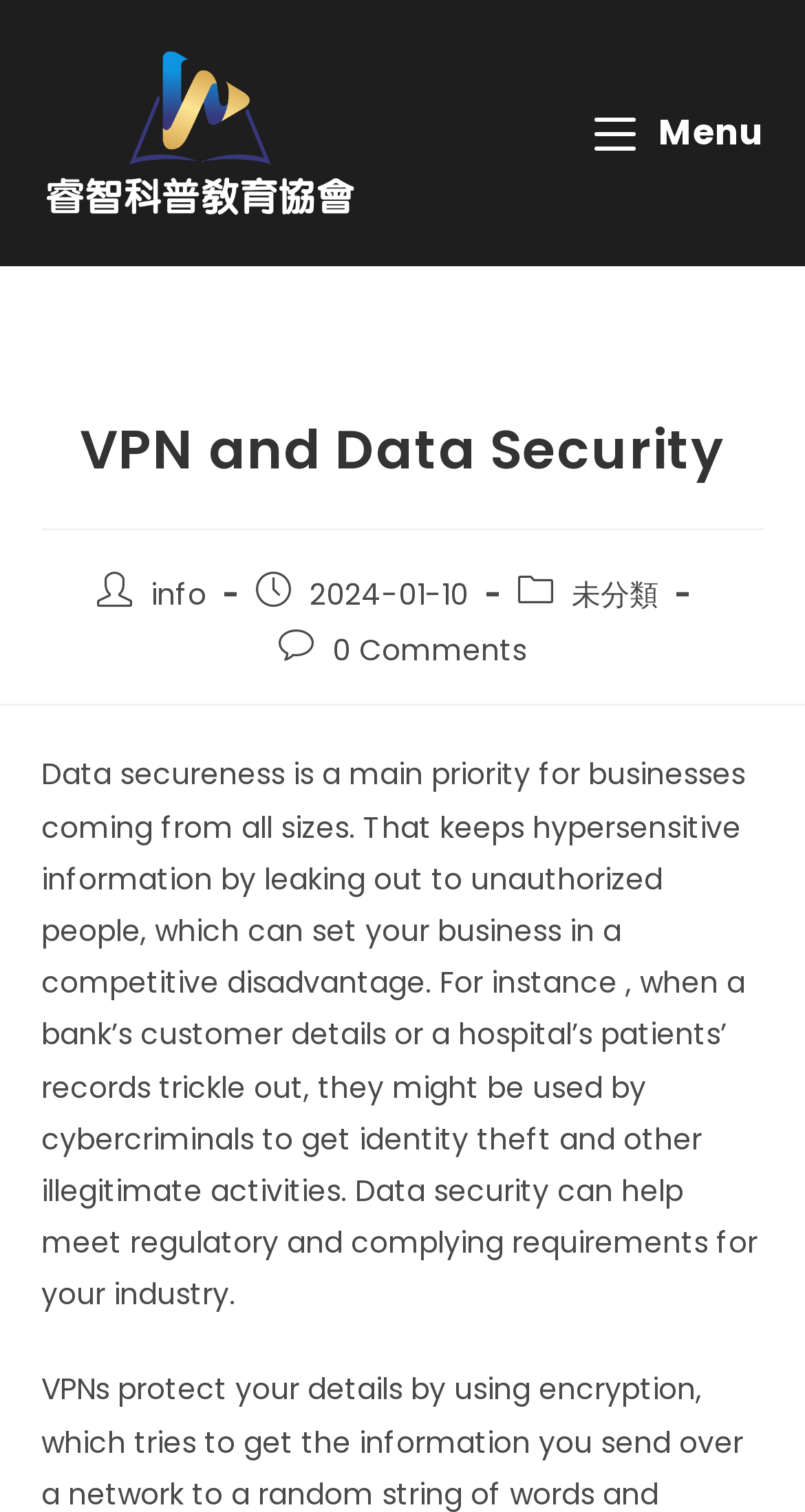How many comments does the post have?
Refer to the screenshot and answer in one word or phrase.

0 Comments